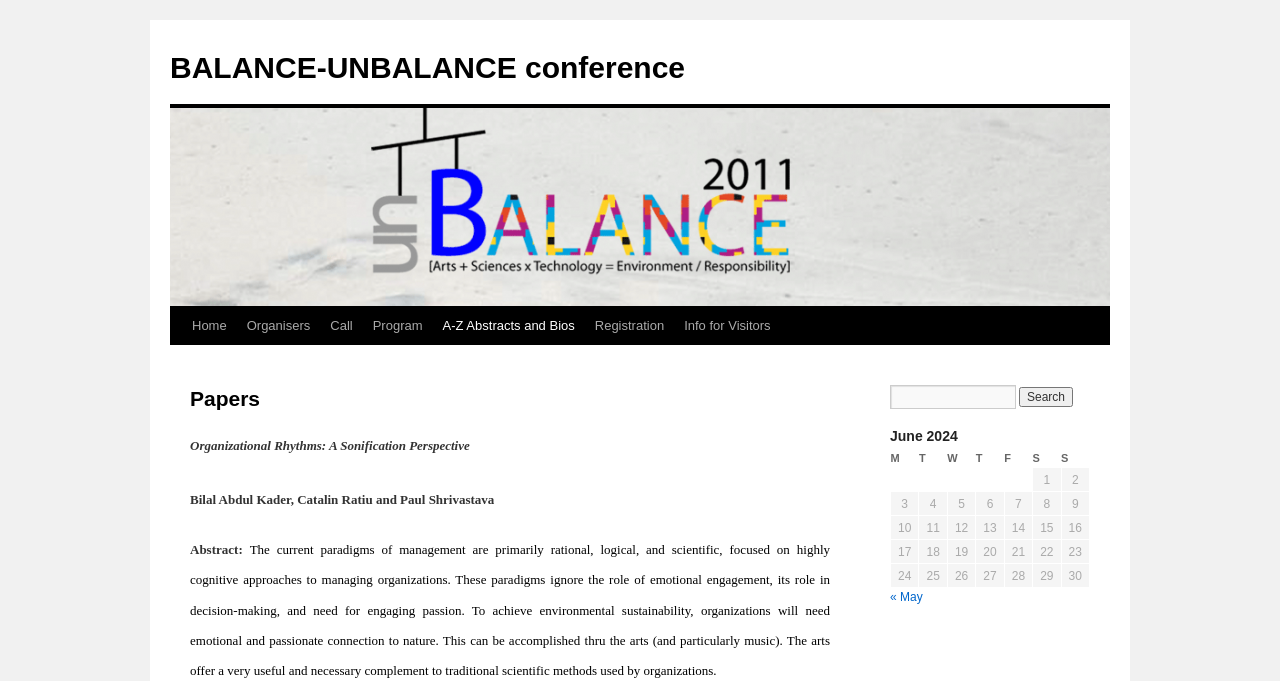Answer the following in one word or a short phrase: 
What is the month displayed in the table?

June 2024